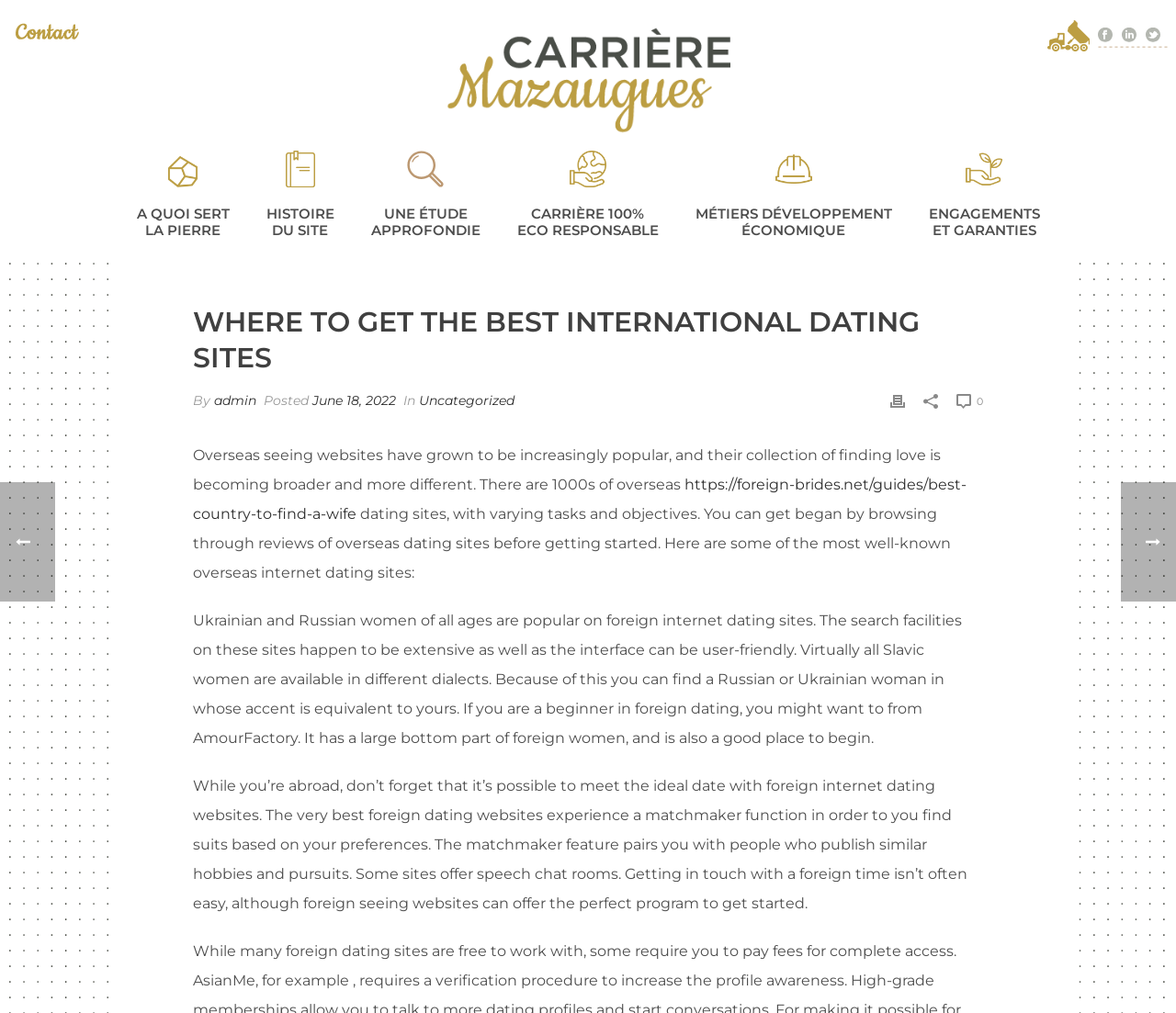Please mark the bounding box coordinates of the area that should be clicked to carry out the instruction: "Click on the link to view the category Uncategorized".

[0.356, 0.387, 0.438, 0.403]